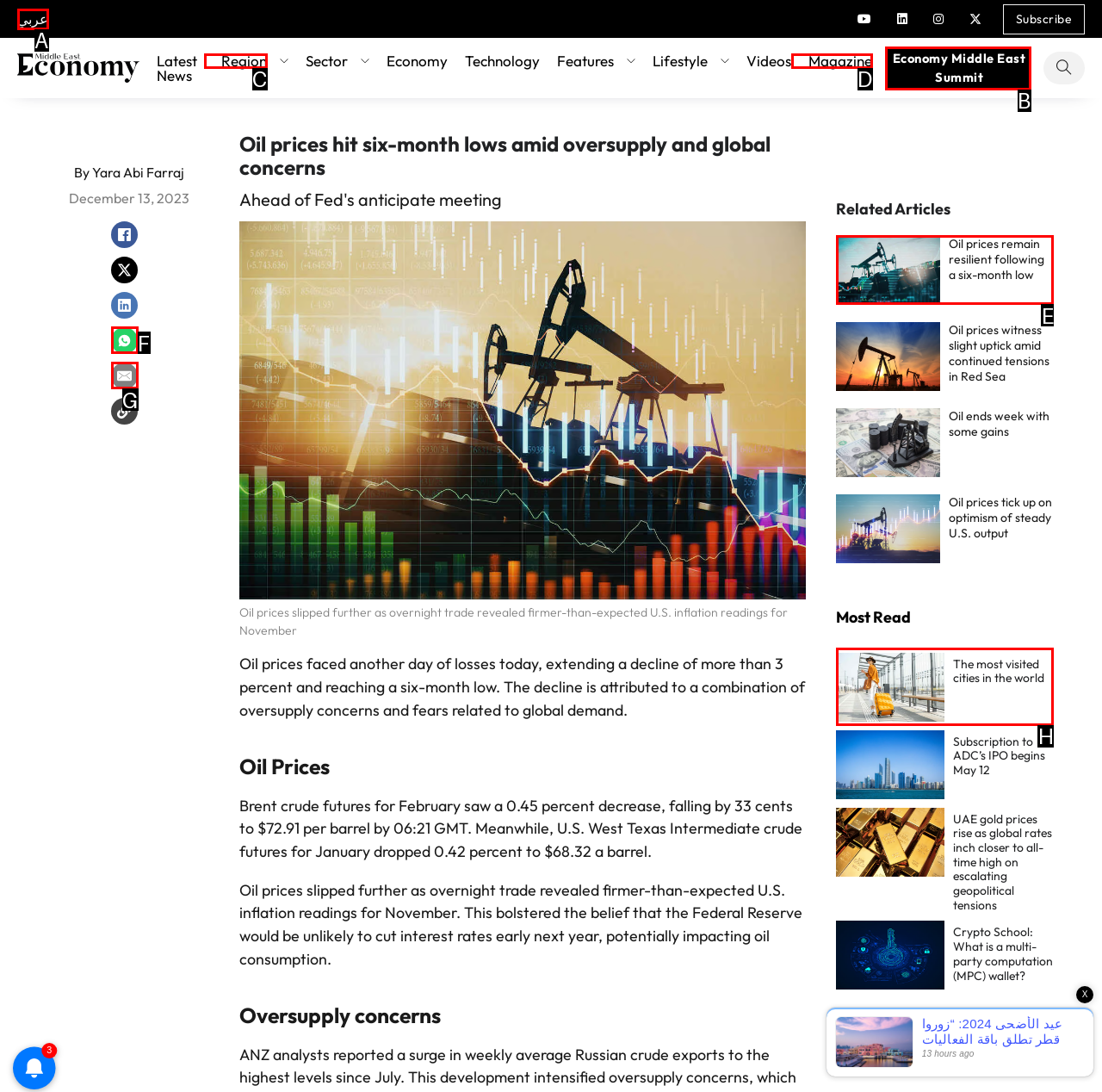Point out which HTML element you should click to fulfill the task: Read the article 'Oil prices remain resilient following a six-month low'.
Provide the option's letter from the given choices.

E